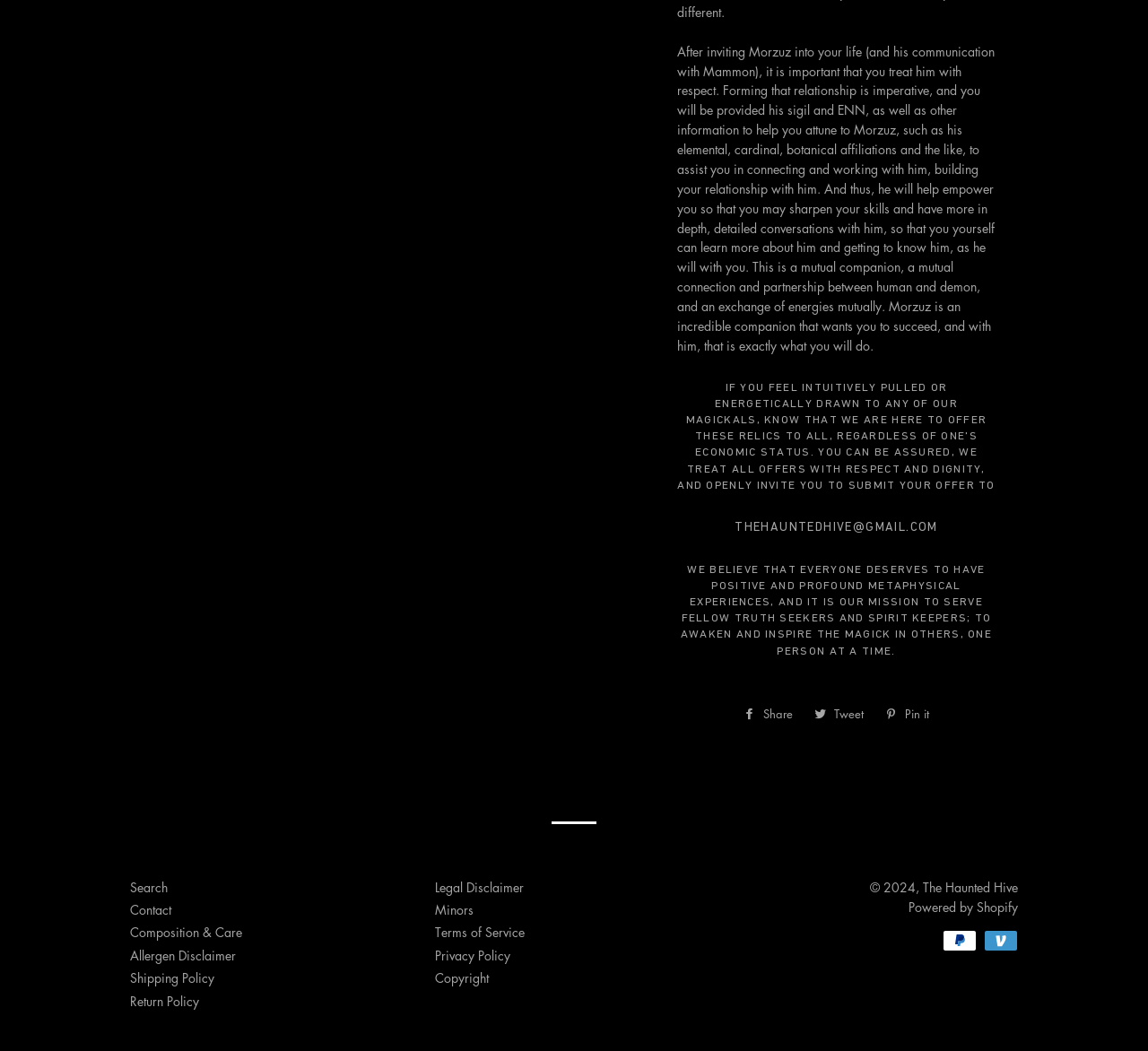What is the purpose of forming a relationship with Morzuz?
Using the image, answer in one word or phrase.

To empower and sharpen skills